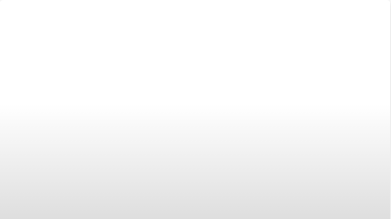Give a detailed account of everything present in the image.

The image is associated with the article titled "OpenAI Explores Ethical AI-Generated Adult Content Creation." This article discusses the complexities and implications of ethical considerations in the production of adult content generated by artificial intelligence. It aims to explore how AI technologies are being leveraged in this sensitive area, examining both the potential benefits and the moral dilemmas it presents. The image likely contributes to the thematic exploration of ethical boundaries in digital content creation, reflecting current discussions in technology and society.